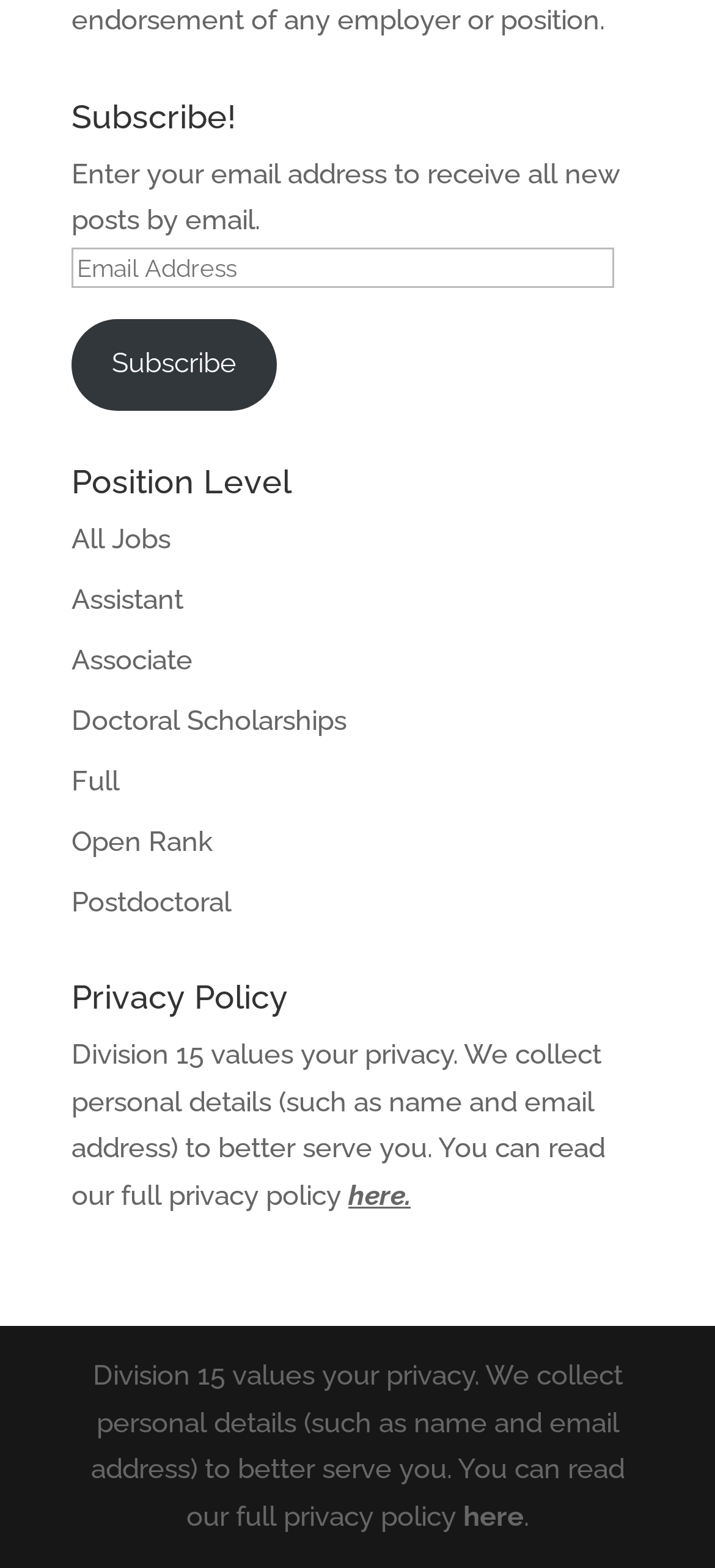Give a one-word or short phrase answer to this question: 
What are the different position levels listed?

All Jobs, Assistant, Associate, etc.